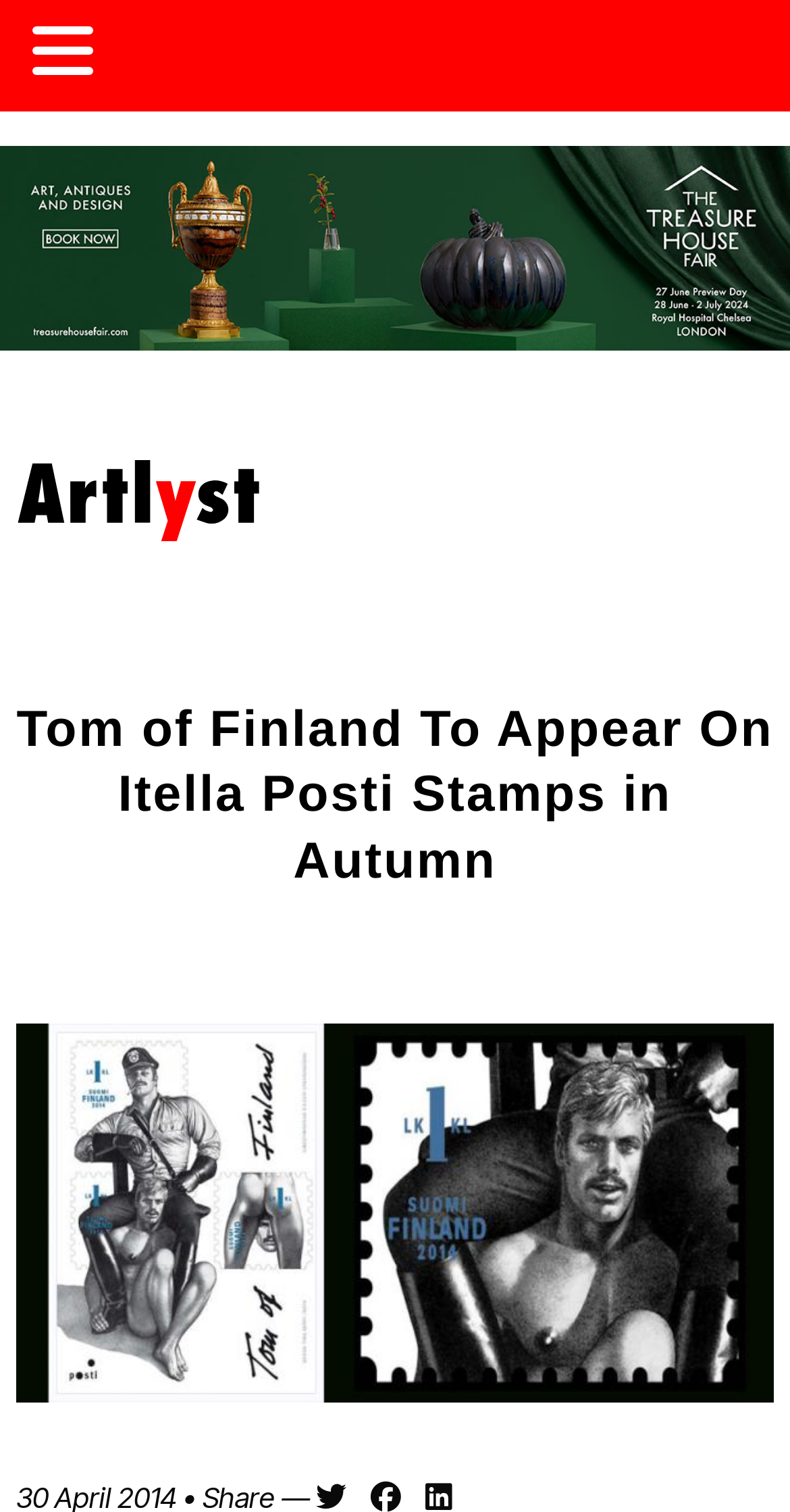How many links are present at the top of the webpage?
Please answer using one word or phrase, based on the screenshot.

Three